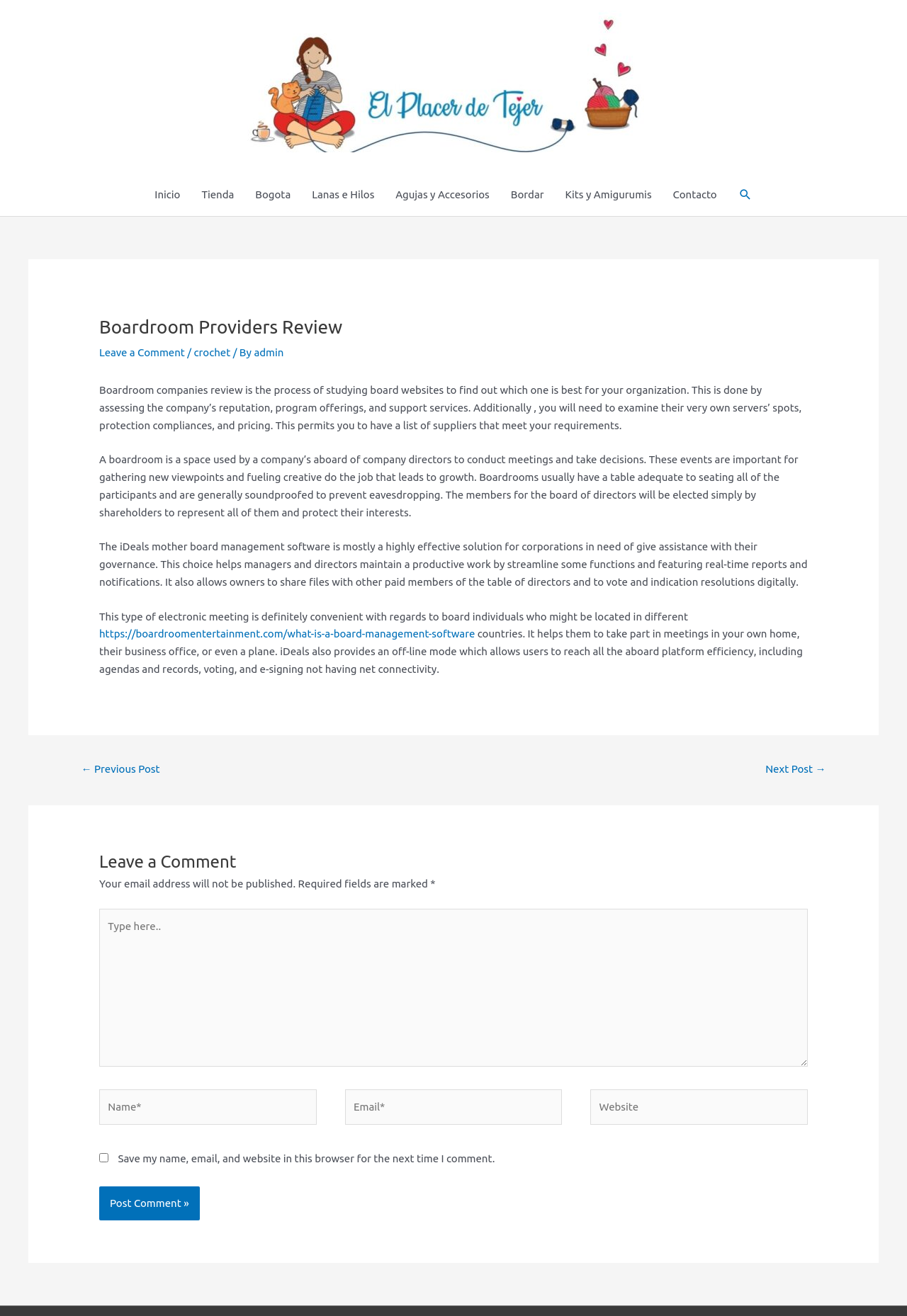Please provide a short answer using a single word or phrase for the question:
What is the purpose of a boardroom?

Conduct meetings and make decisions